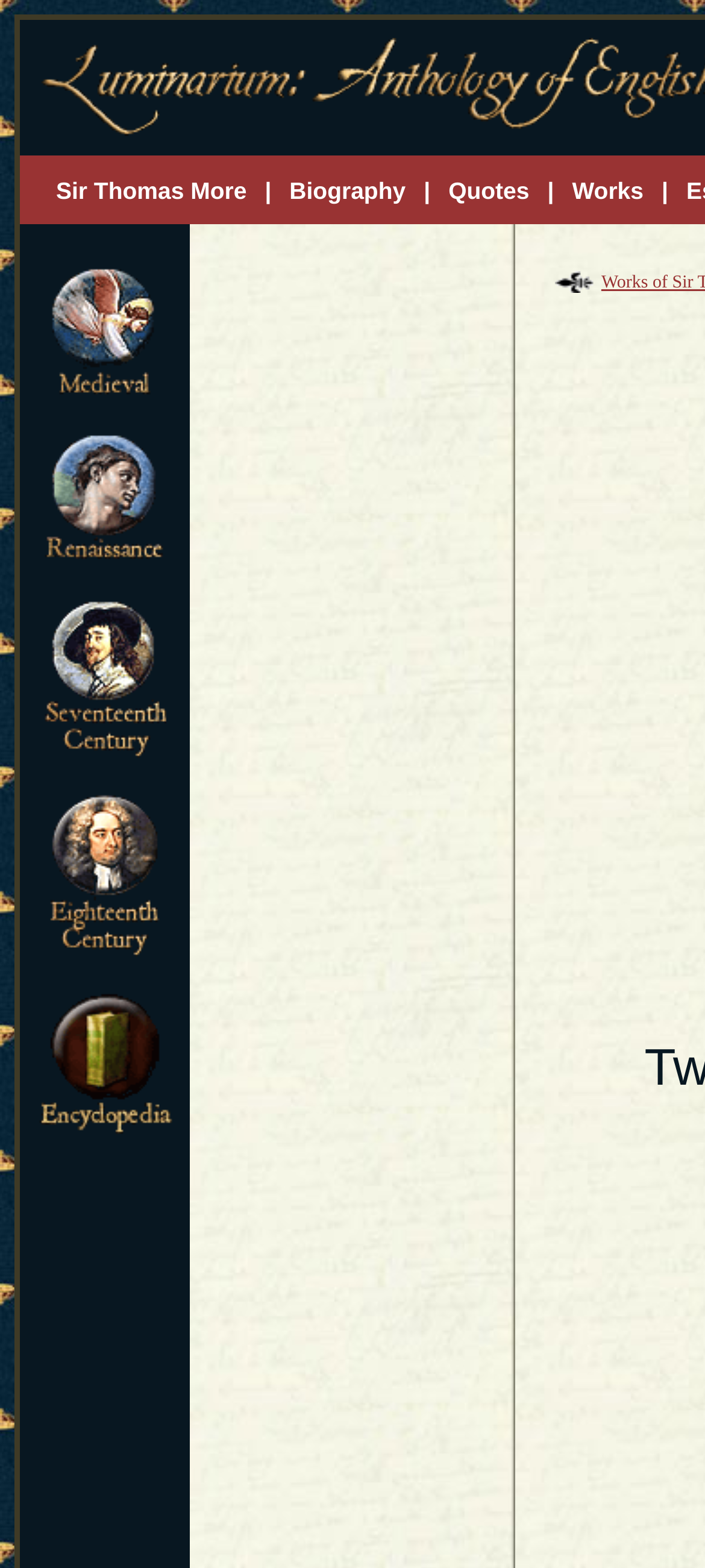What is the first category in the left sidebar?
Give a detailed and exhaustive answer to the question.

I looked at the left sidebar and found that the first category is 'Medieval', which is a link with an accompanying image.